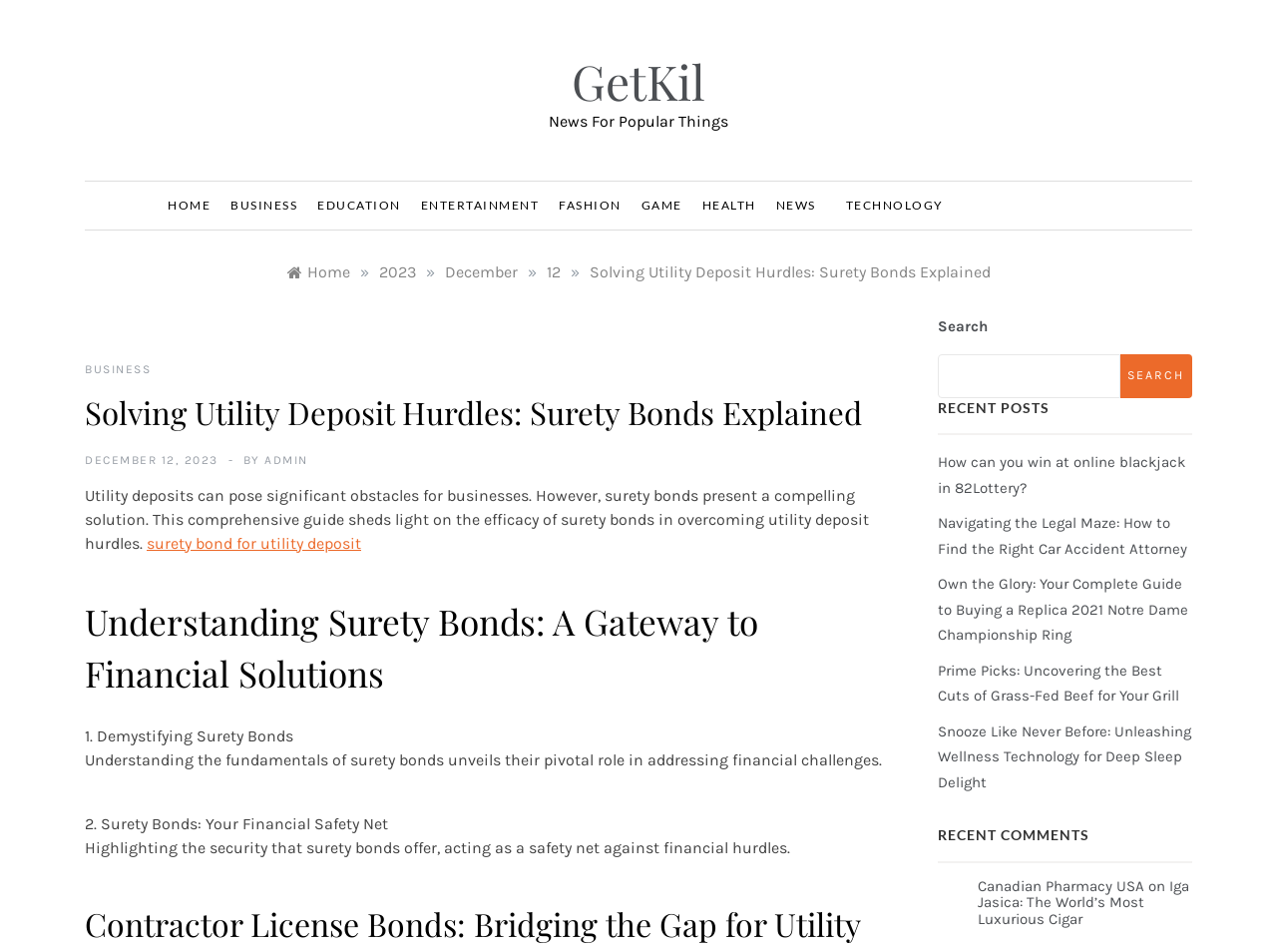Explain in detail what you observe on this webpage.

This webpage is about surety bonds for utility deposits, with a comprehensive guide explaining their efficacy in overcoming utility deposit hurdles. At the top, there is a heading "GetKil" and a link with the same text. Below it, there is a static text "News For Popular Things". 

On the left side, there is a navigation menu with links to different categories such as HOME, BUSINESS, EDUCATION, ENTERTAINMENT, FASHION, GAME, HEALTH, NEWS, and TECHNOLOGY. 

Below the navigation menu, there is a breadcrumbs navigation section with links to Home, 2023, December, and 12, indicating the current page's location. 

The main content of the webpage is an article titled "Solving Utility Deposit Hurdles: Surety Bonds Explained". The article has a brief summary at the top, which is the same as the meta description. The article is divided into sections, including "Understanding Surety Bonds: A Gateway to Financial Solutions", "1. Demystifying Surety Bonds", and "2. Surety Bonds: Your Financial Safety Net". 

On the right side, there is a search bar with a button labeled "SEARCH". Below the search bar, there are headings for "RECENT POSTS" and "RECENT COMMENTS", followed by links to several articles. 

At the bottom of the webpage, there is a footer section with links to "Canadian Pharmacy USA" and "Iga Jasica: The World’s Most Luxurious Cigar".